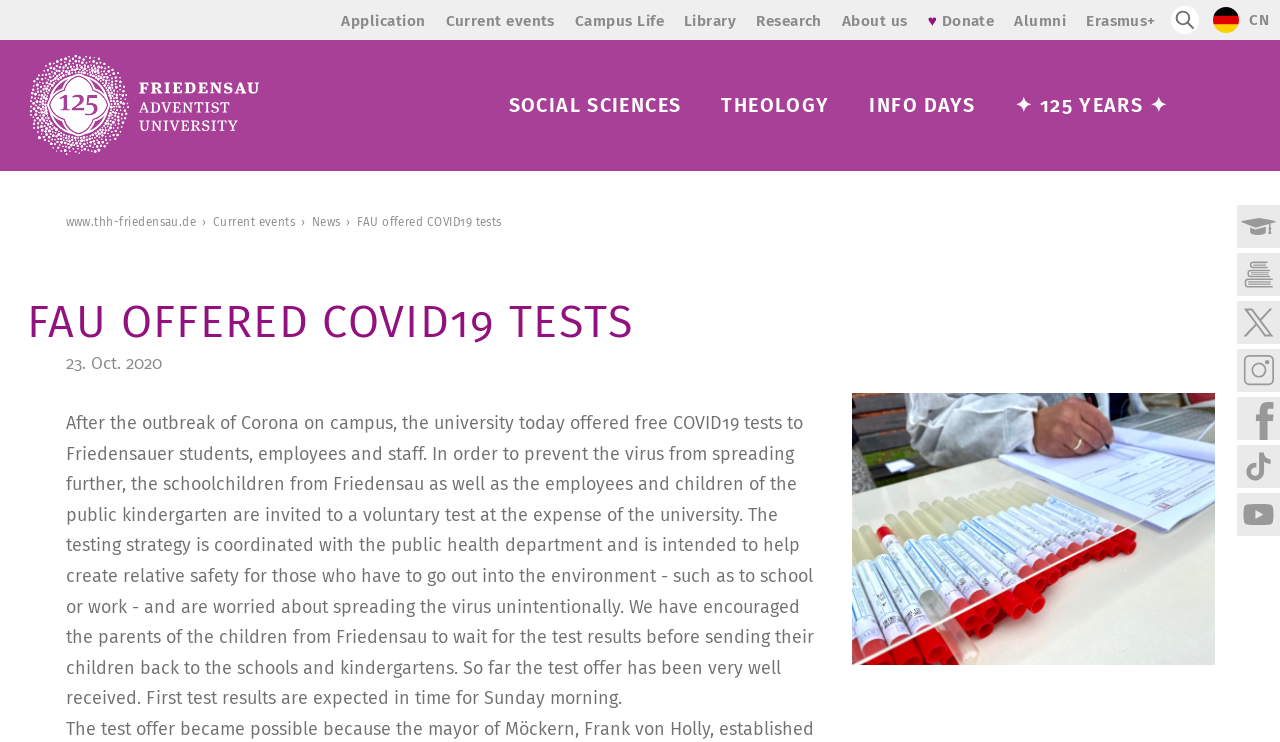For the given element description Social Sciences, determine the bounding box coordinates of the UI element. The coordinates should follow the format (top-left x, top-left y, bottom-right x, bottom-right y) and be within the range of 0 to 1.

[0.397, 0.054, 0.532, 0.23]